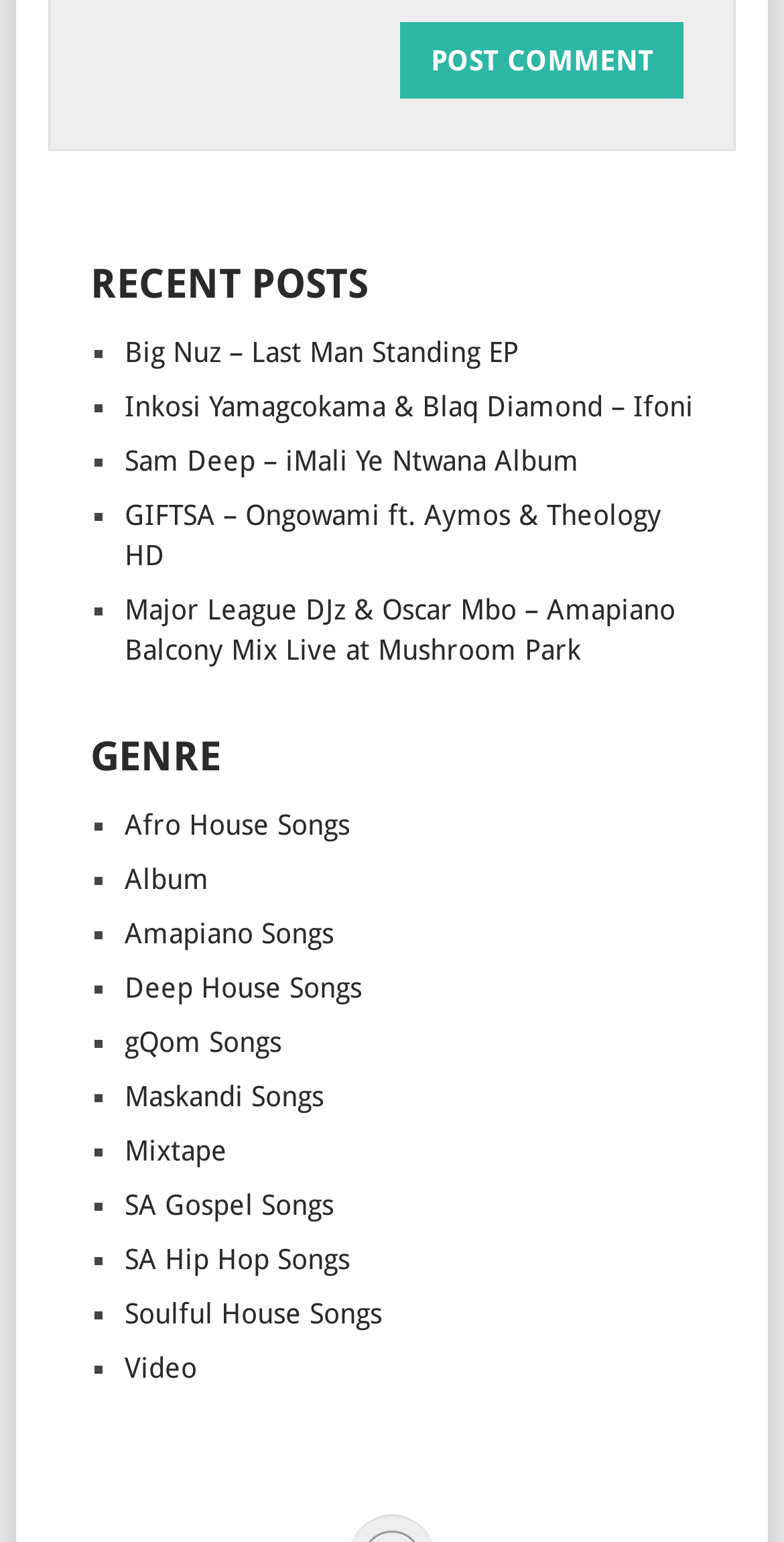Pinpoint the bounding box coordinates of the clickable area necessary to execute the following instruction: "Explore Afro House Songs". The coordinates should be given as four float numbers between 0 and 1, namely [left, top, right, bottom].

[0.159, 0.524, 0.446, 0.545]